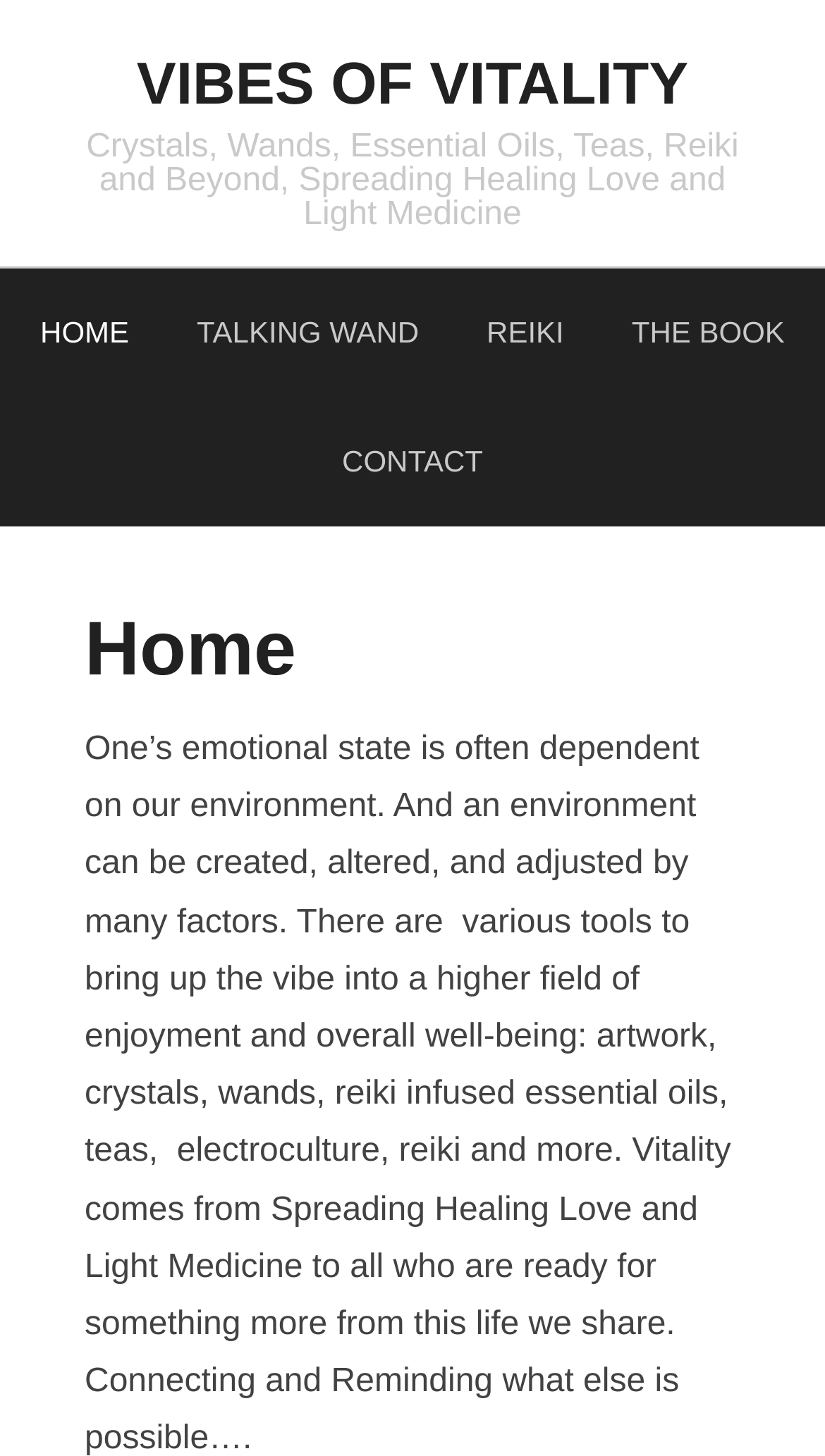What is the name of the website?
From the screenshot, supply a one-word or short-phrase answer.

Vibes of Vitality